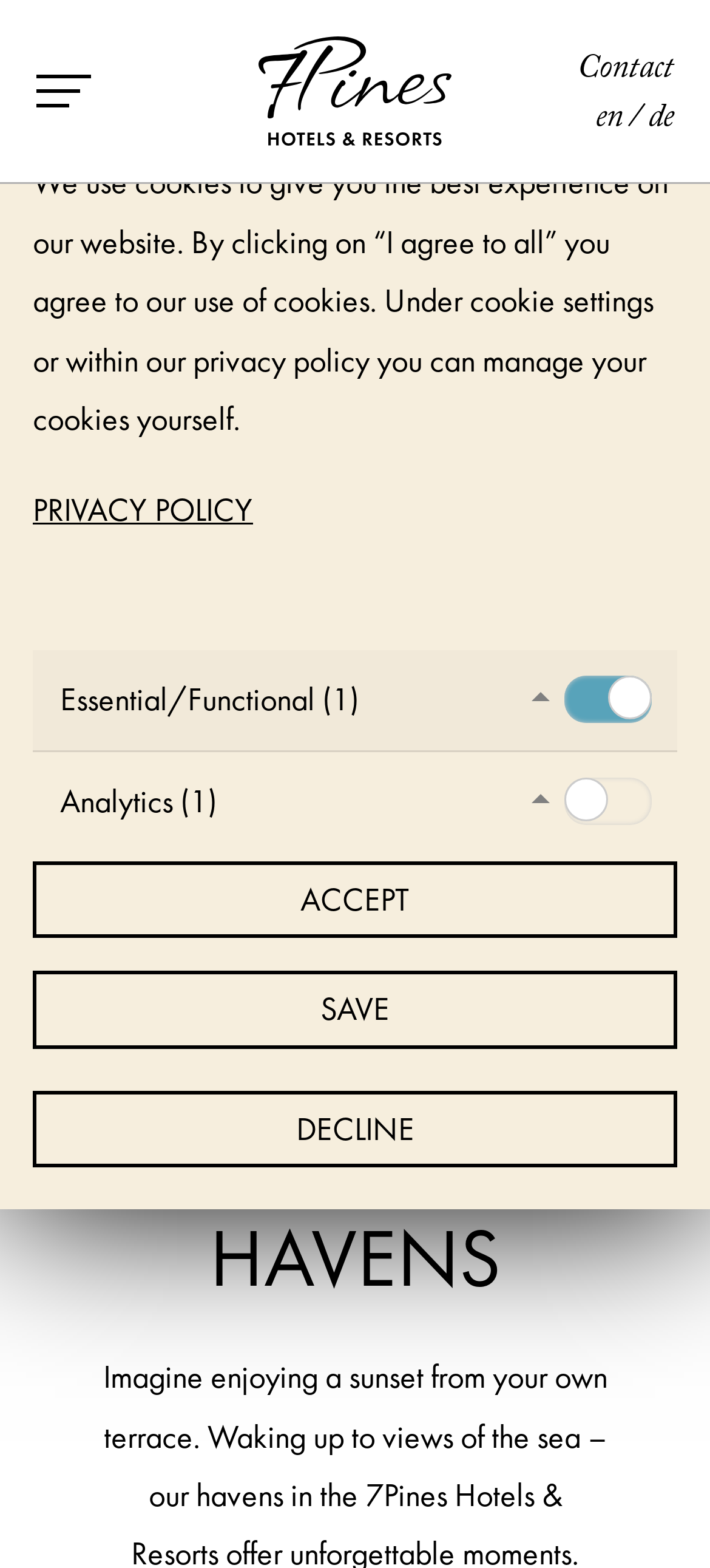Create an elaborate caption for the webpage.

The webpage is promoting 7Pines Hotels & Resorts, showcasing the luxury and tranquility of Mediterranean havens. At the top, there is a navigation menu with links to "7Pines", "Stories", "Offers", and "Contact". On the top-right corner, there are links to "en / de" language options and "Contact". 

Below the navigation menu, a large image takes up most of the screen, depicting a woman in a dress leaning on a terrace railing with a stunning sea view. On top of this image, there are three links: "Home", "Experiences", and "Accommodation". 

Further down, a heading "YOUR MEDITERRANEAN HAVENS" is displayed prominently. Below this heading, there is a section about cookies and privacy policy, with several paragraphs of text explaining the use of cookies and links to "PRIVACY POLICY" and "Privacy policy". 

At the bottom of the page, there are three buttons: "ACCEPT", "SAVE", and "DECLINE", likely related to the cookie settings.